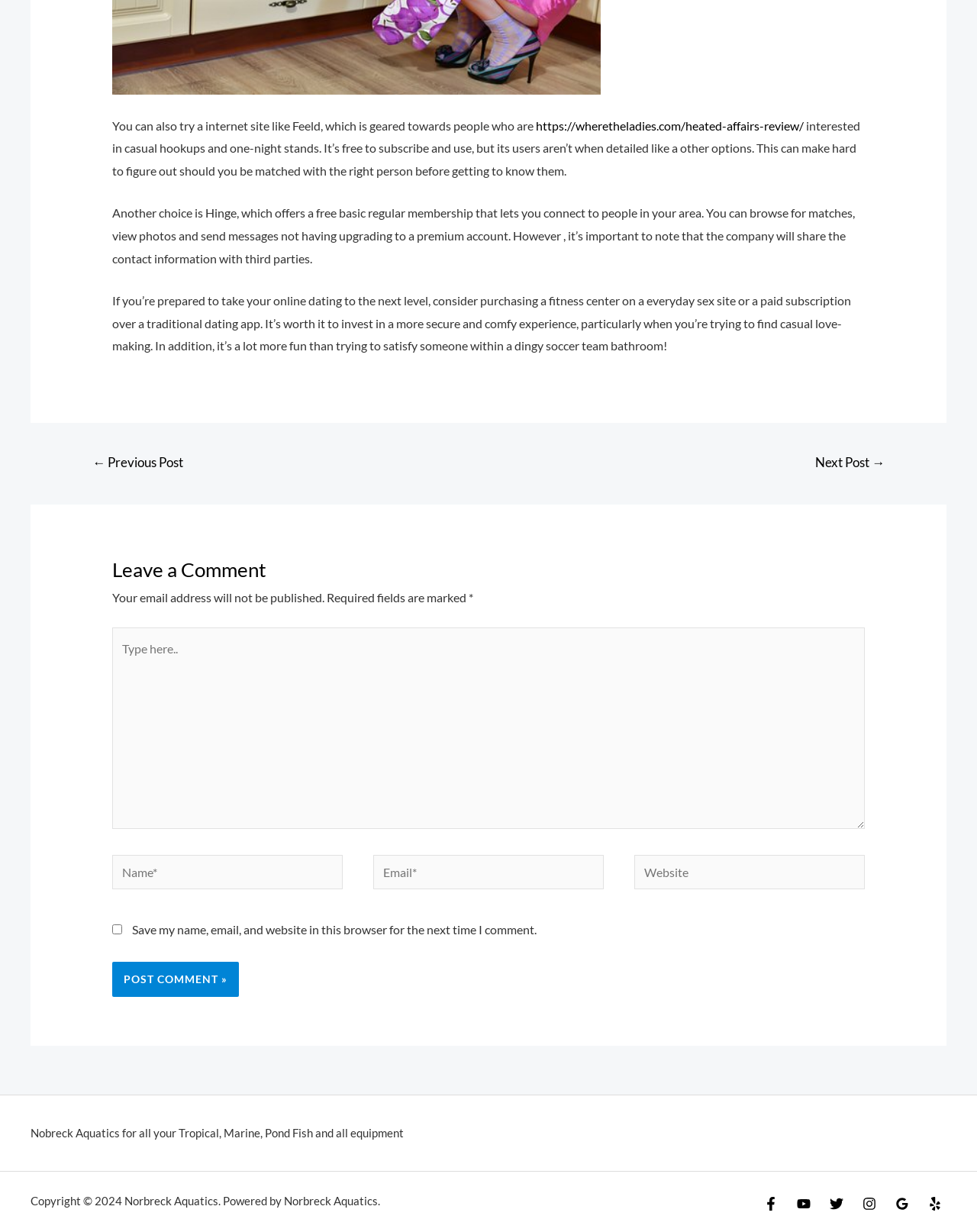Could you locate the bounding box coordinates for the section that should be clicked to accomplish this task: "Click the 'Post Comment »' button".

[0.115, 0.781, 0.244, 0.809]